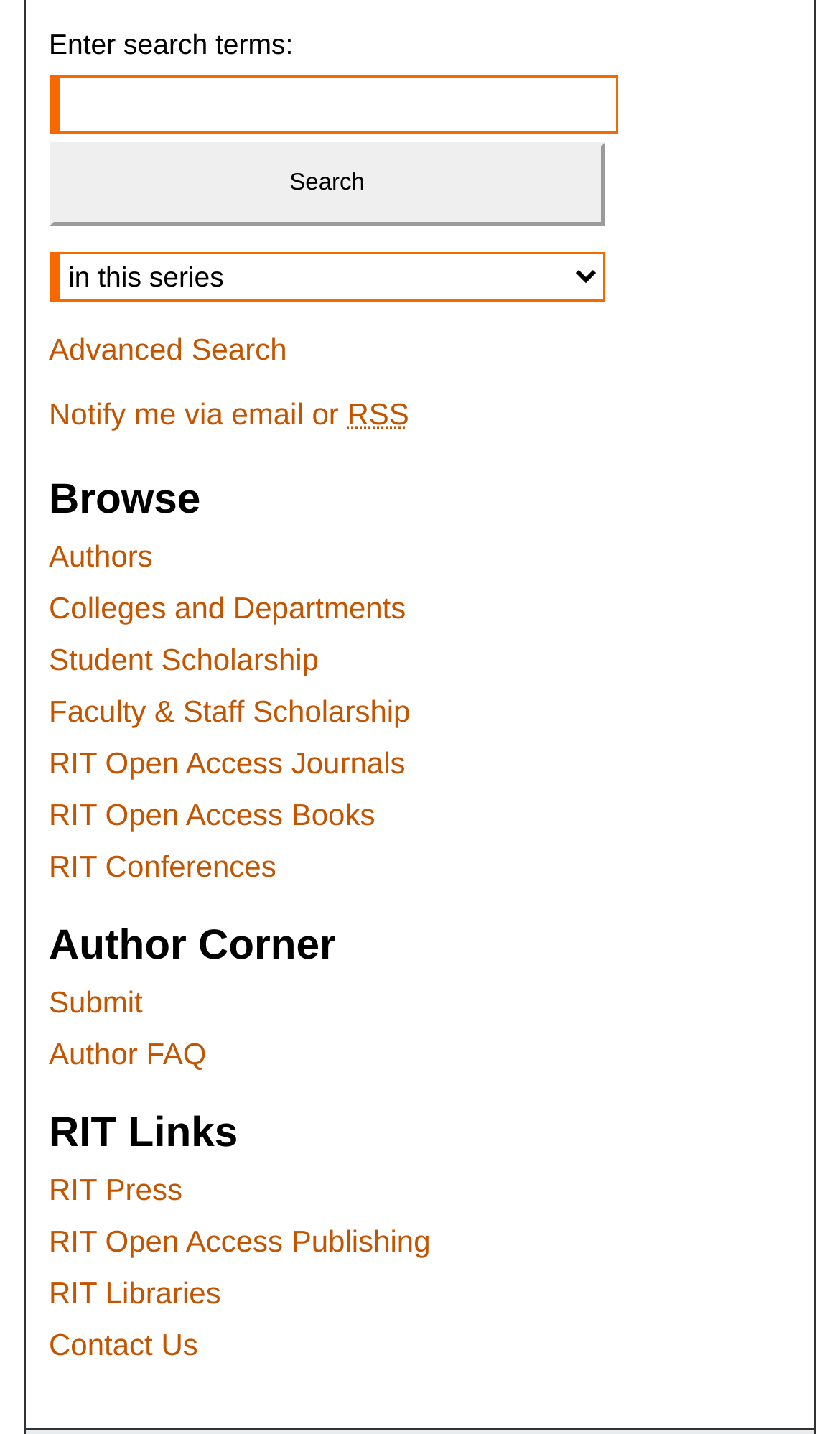Specify the bounding box coordinates for the region that must be clicked to perform the given instruction: "Select a context to search".

[0.058, 0.142, 0.721, 0.176]